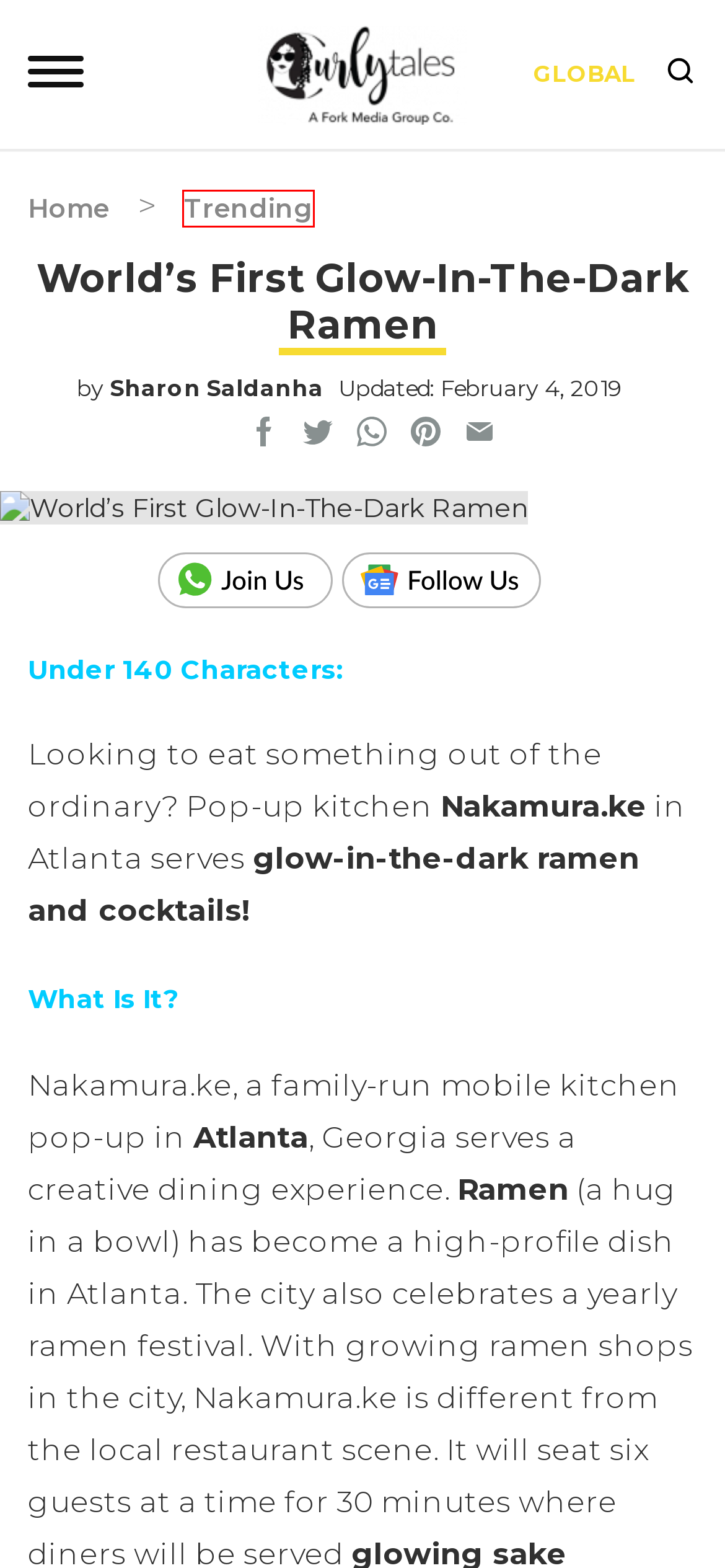A screenshot of a webpage is given, featuring a red bounding box around a UI element. Please choose the webpage description that best aligns with the new webpage after clicking the element in the bounding box. These are the descriptions:
A. Travel - Curly Tales
B. Fork Media Group
C. Sharon Saldanha, Author at Curly Tales
D. Trending - Curly Tales
E. Episode Archive - Curly Tales
F. Curly Tales - Food + Travel Recommendations
G. Deals - Curly Tales
H. Terms of Use

D